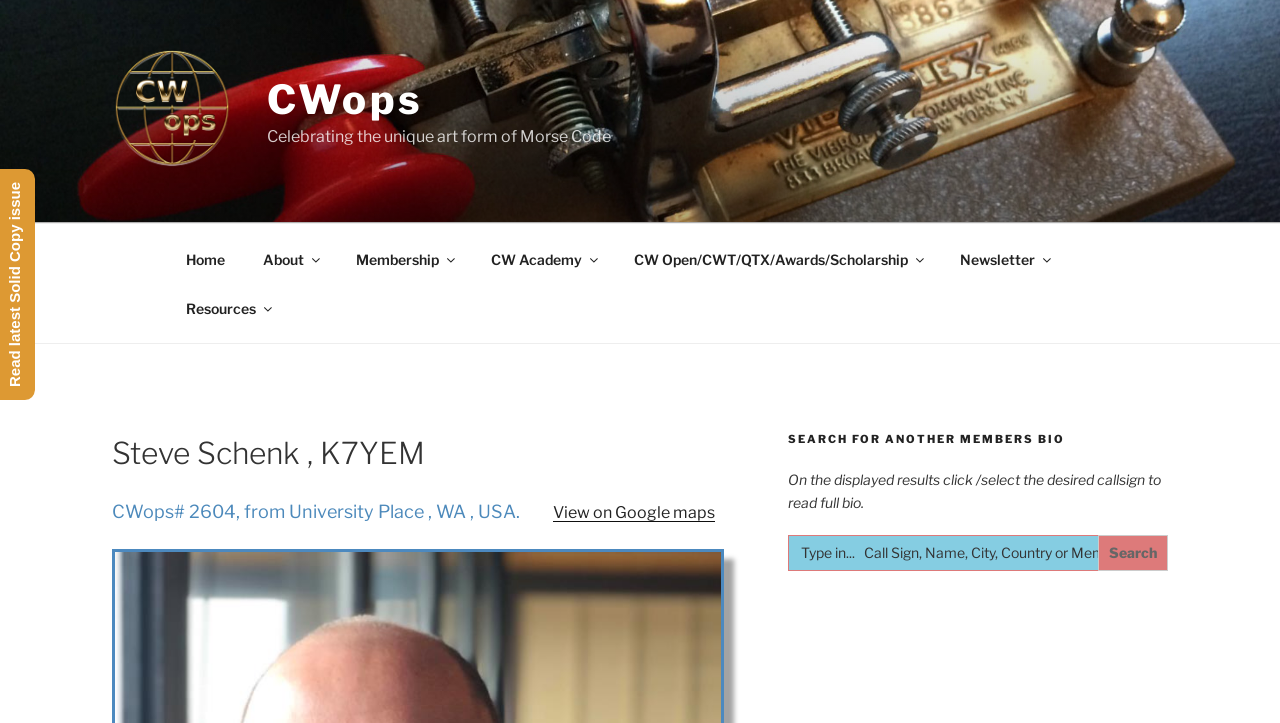Reply to the question with a single word or phrase:
What can be done with the 'View on Google maps' link?

View location on Google maps